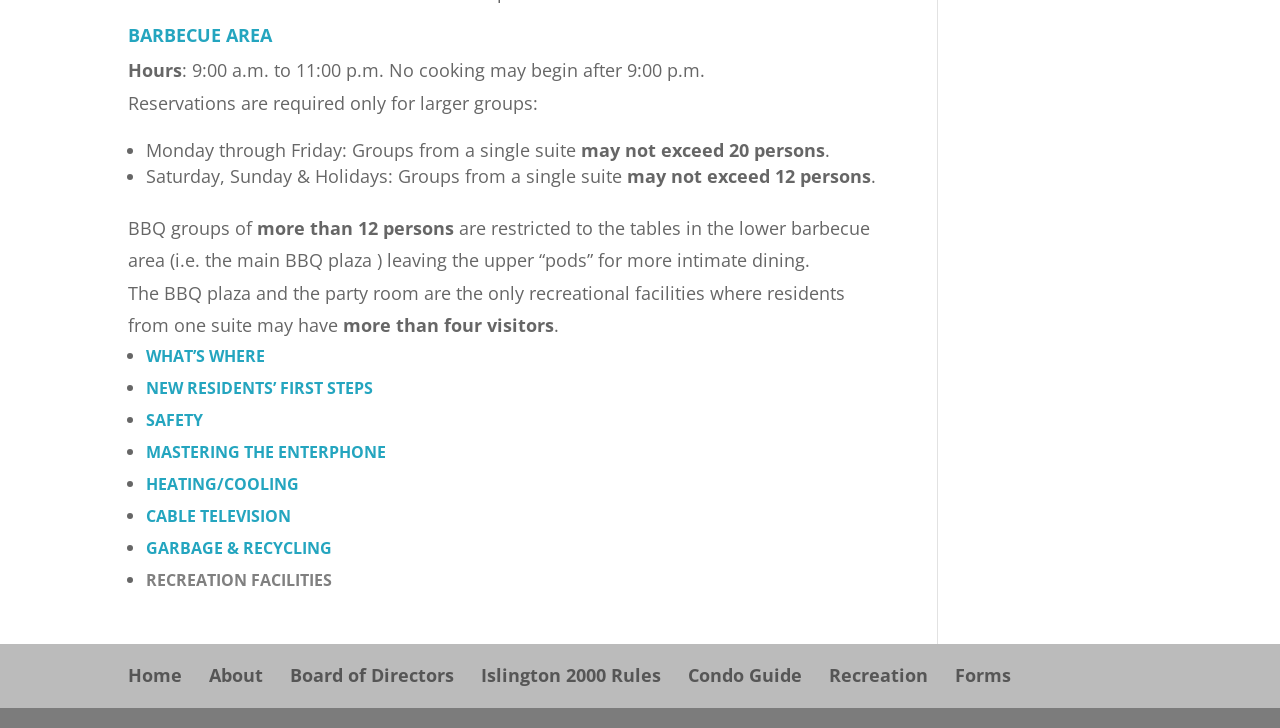Utilize the details in the image to thoroughly answer the following question: Can residents from one suite have more than four visitors in the party room?

The webpage states that 'The BBQ plaza and the party room are the only recreational facilities where residents from one suite may have more than four visitors', which implies that residents can have more than four visitors in the party room.